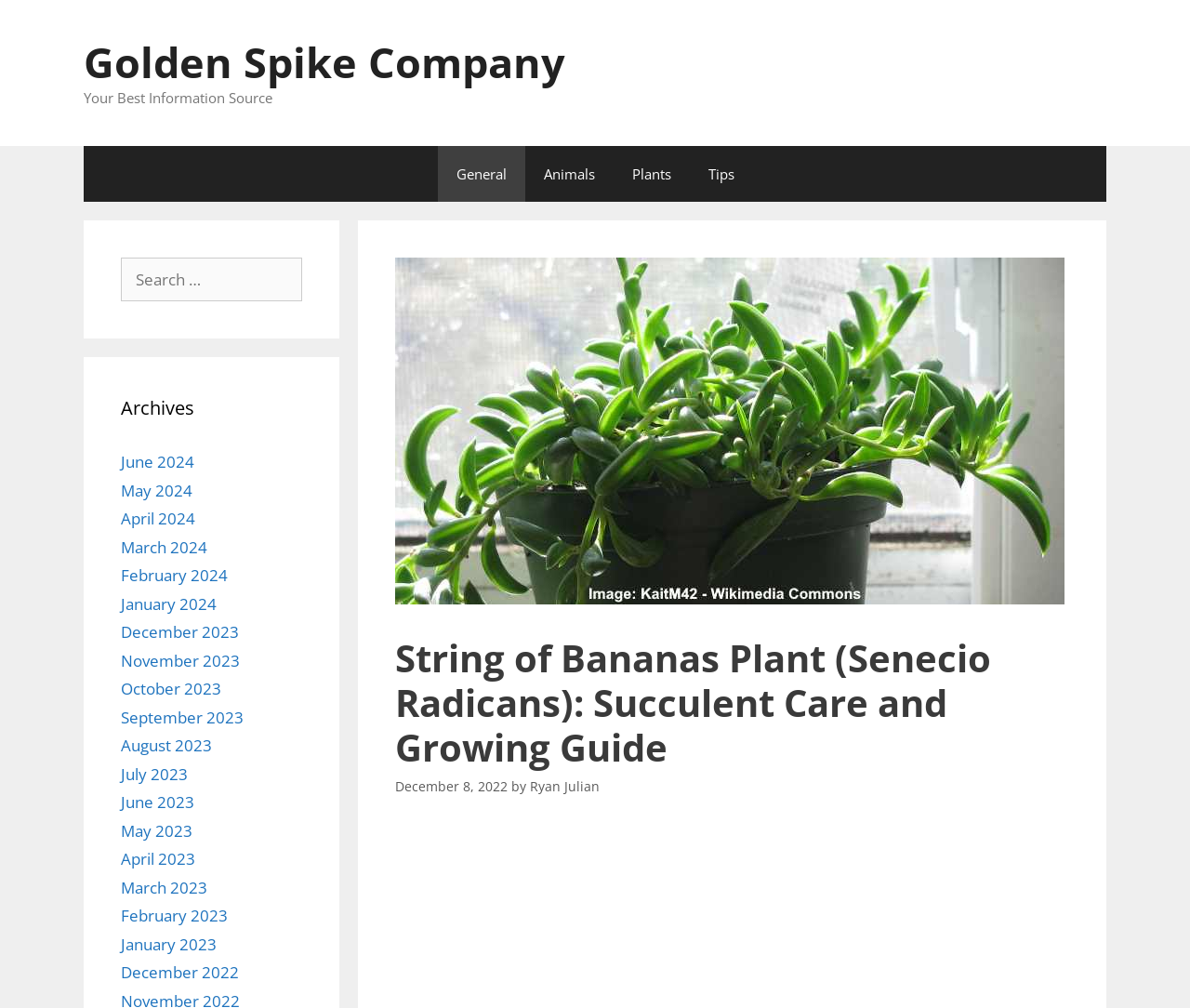Please identify the bounding box coordinates of the area that needs to be clicked to follow this instruction: "Learn about Plants".

[0.515, 0.144, 0.579, 0.2]